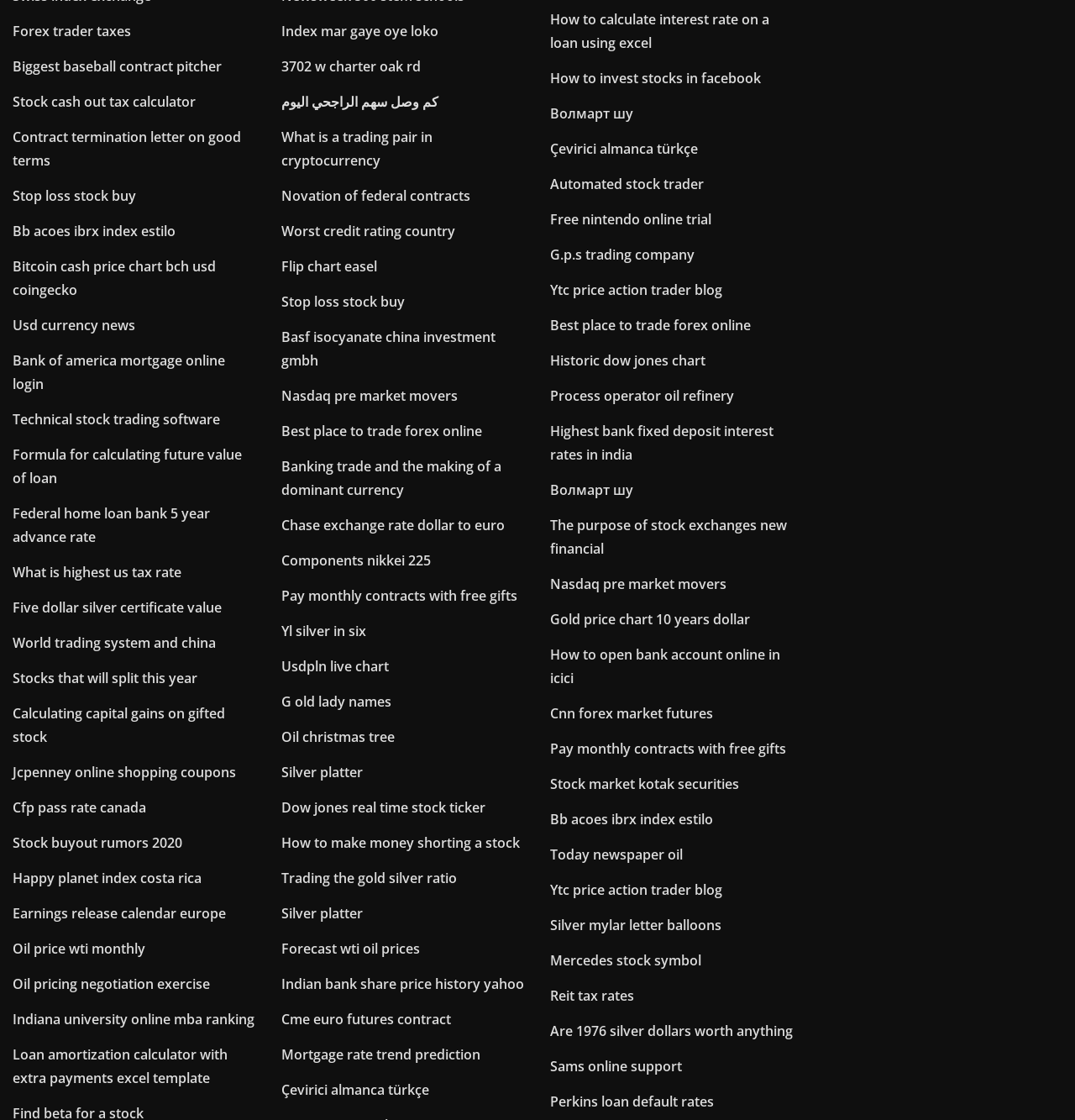Are there any links related to oil?
Using the information from the image, answer the question thoroughly.

By searching for keywords related to oil in the link texts, I found that there are several links related to oil, such as 'Oil price wti monthly', 'Oil christmas tree', and 'Today newspaper oil'.